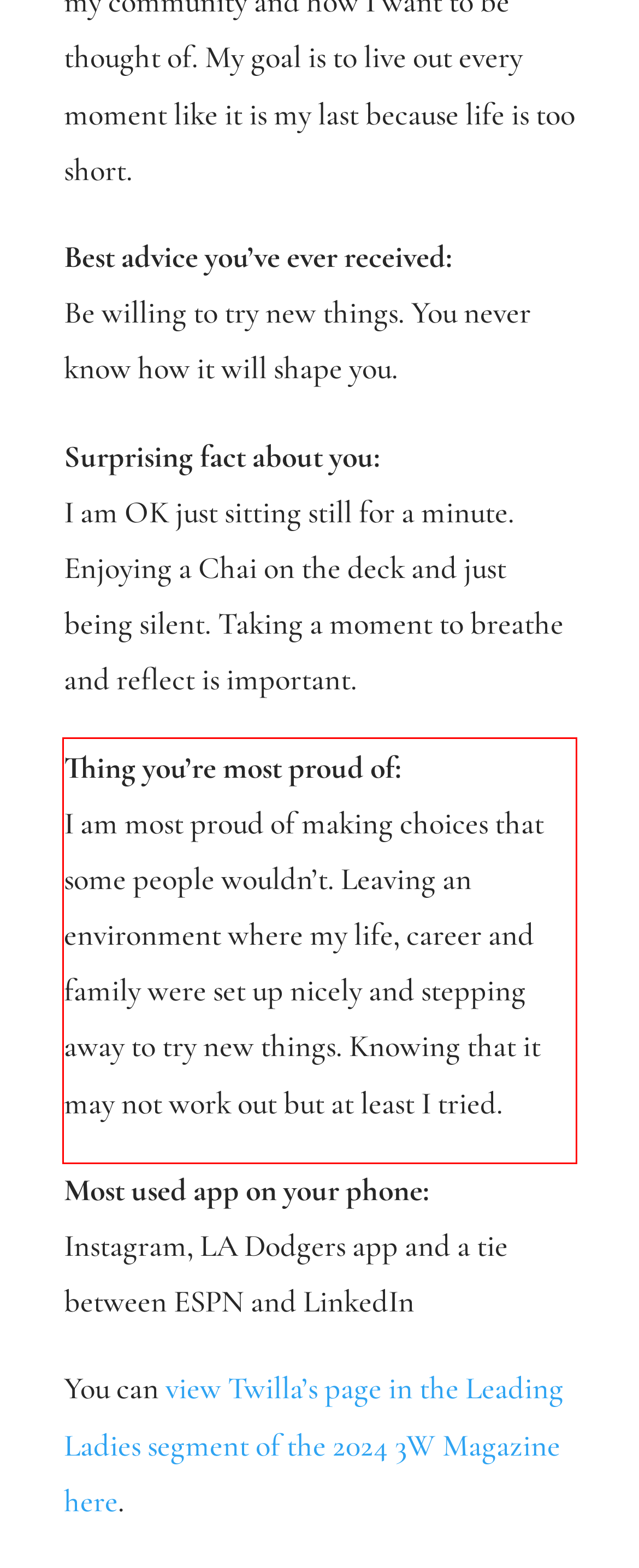You have a screenshot with a red rectangle around a UI element. Recognize and extract the text within this red bounding box using OCR.

Thing you’re most proud of: I am most proud of making choices that some people wouldn’t. Leaving an environment where my life, career and family were set up nicely and stepping away to try new things. Knowing that it may not work out but at least I tried.